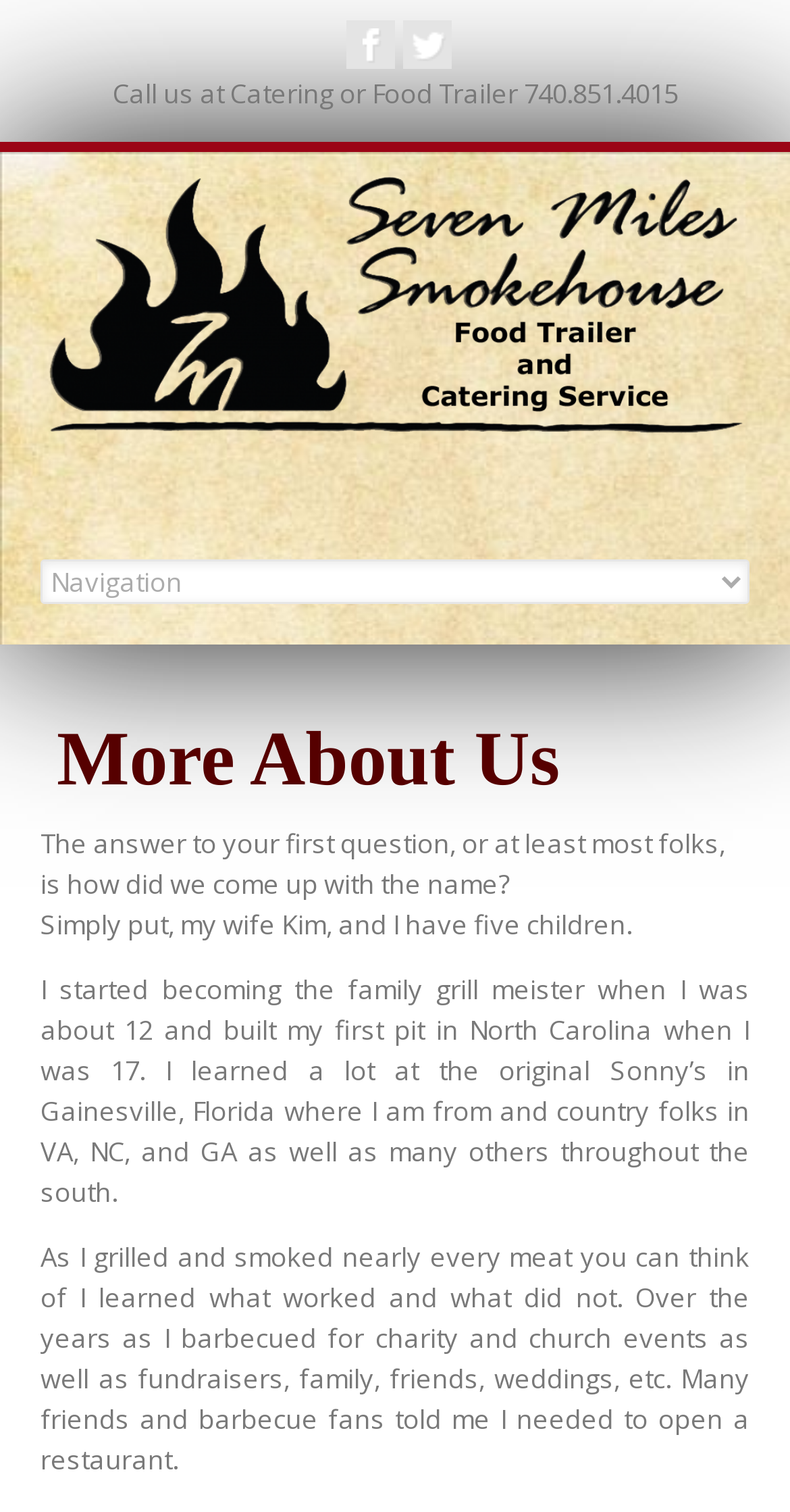How many children do the owners have?
Refer to the image and provide a one-word or short phrase answer.

Five